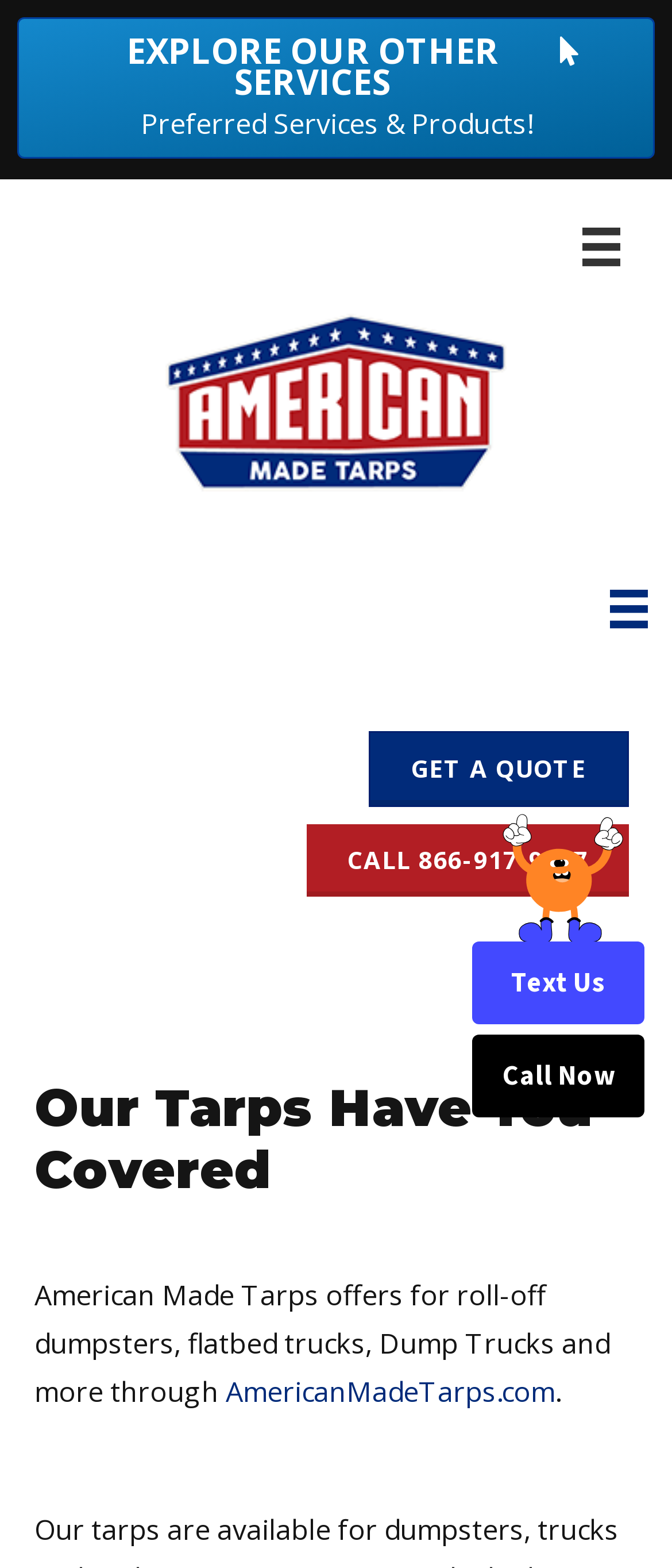Locate the bounding box coordinates of the element that should be clicked to fulfill the instruction: "Get a quote".

[0.547, 0.466, 0.936, 0.514]